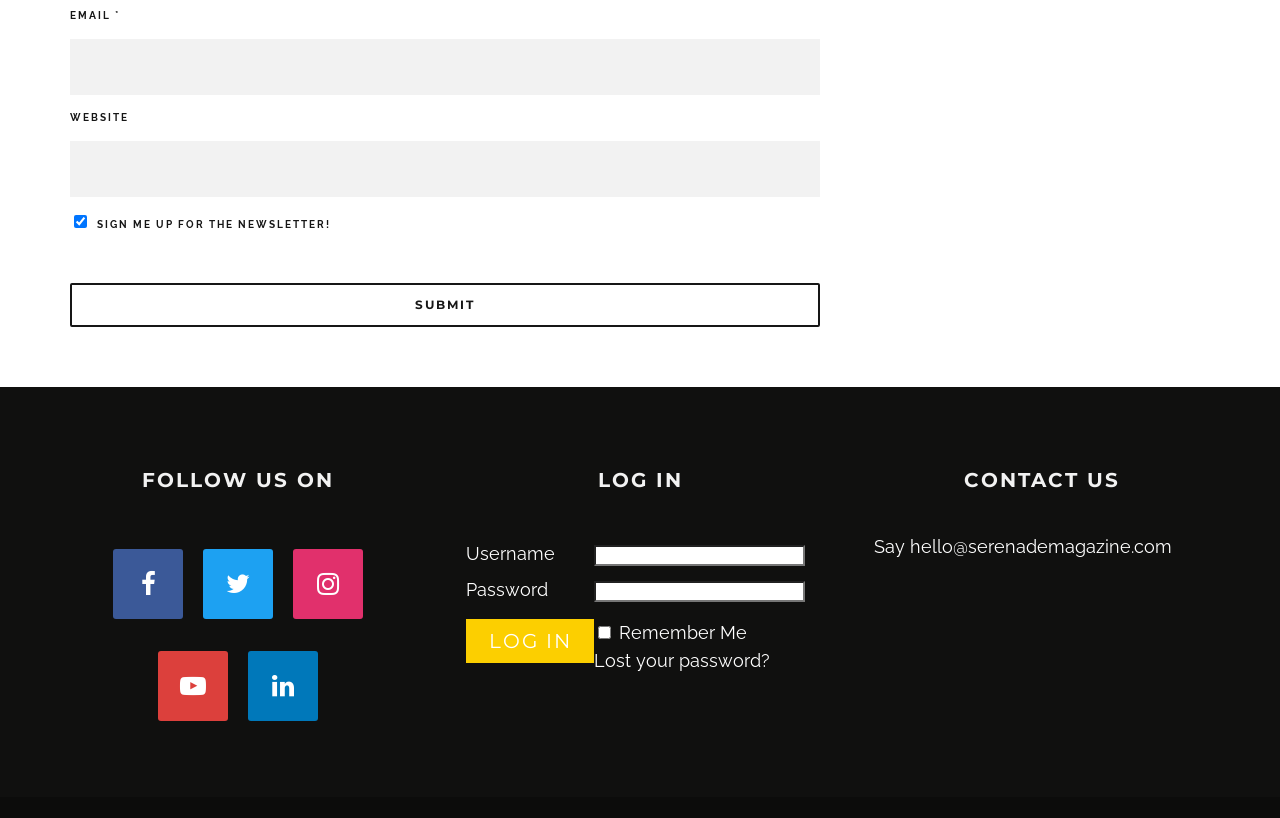Give a one-word or short phrase answer to this question: 
What is the purpose of the checkbox?

Sign up for newsletter